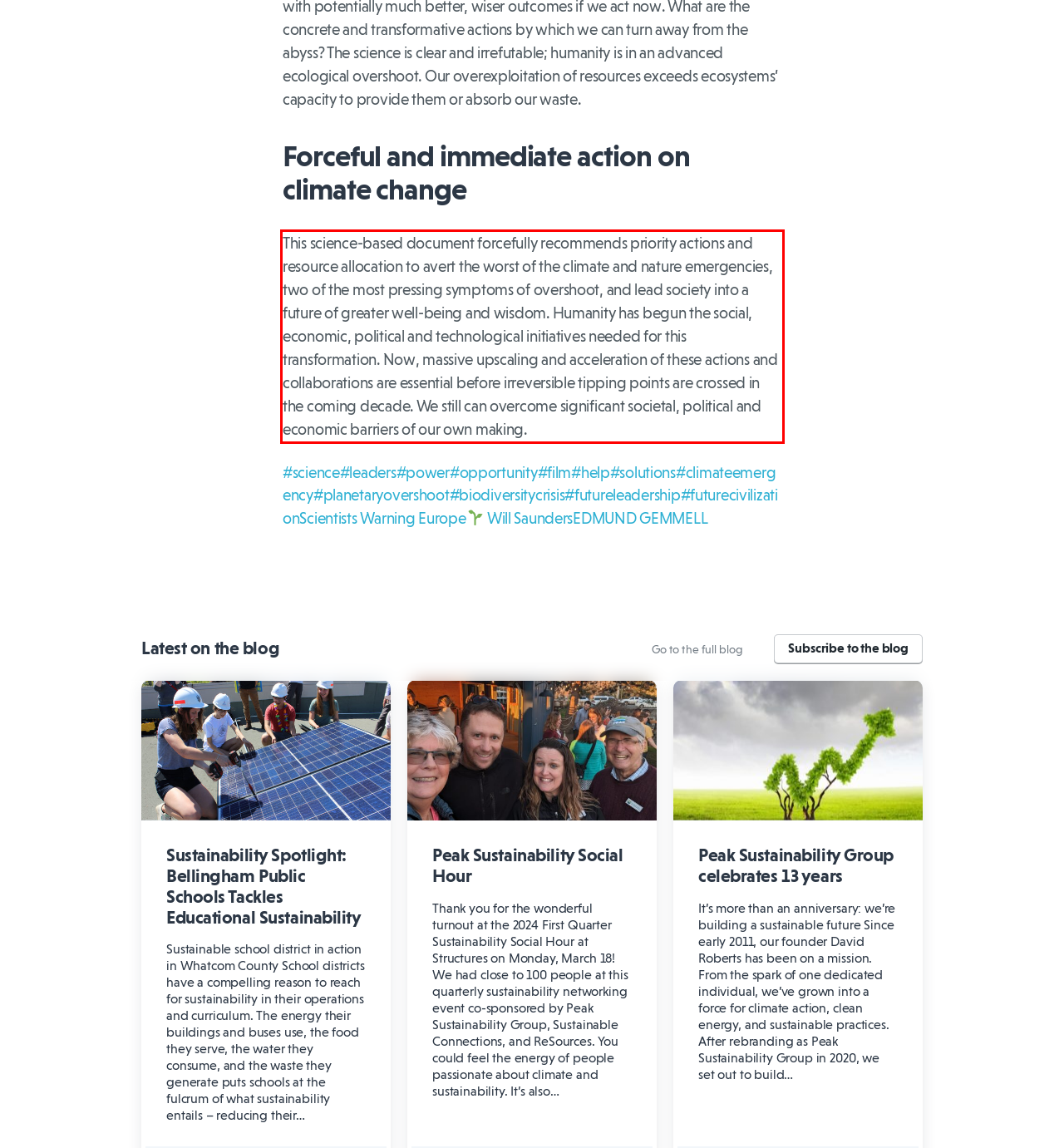Please identify and extract the text content from the UI element encased in a red bounding box on the provided webpage screenshot.

This science-based document forcefully recommends priority actions and resource allocation to avert the worst of the climate and nature emergencies, two of the most pressing symptoms of overshoot, and lead society into a future of greater well-being and wisdom. Humanity has begun the social, economic, political and technological initiatives needed for this transformation. Now, massive upscaling and acceleration of these actions and collaborations are essential before irreversible tipping points are crossed in the coming decade. We still can overcome significant societal, political and economic barriers of our own making.